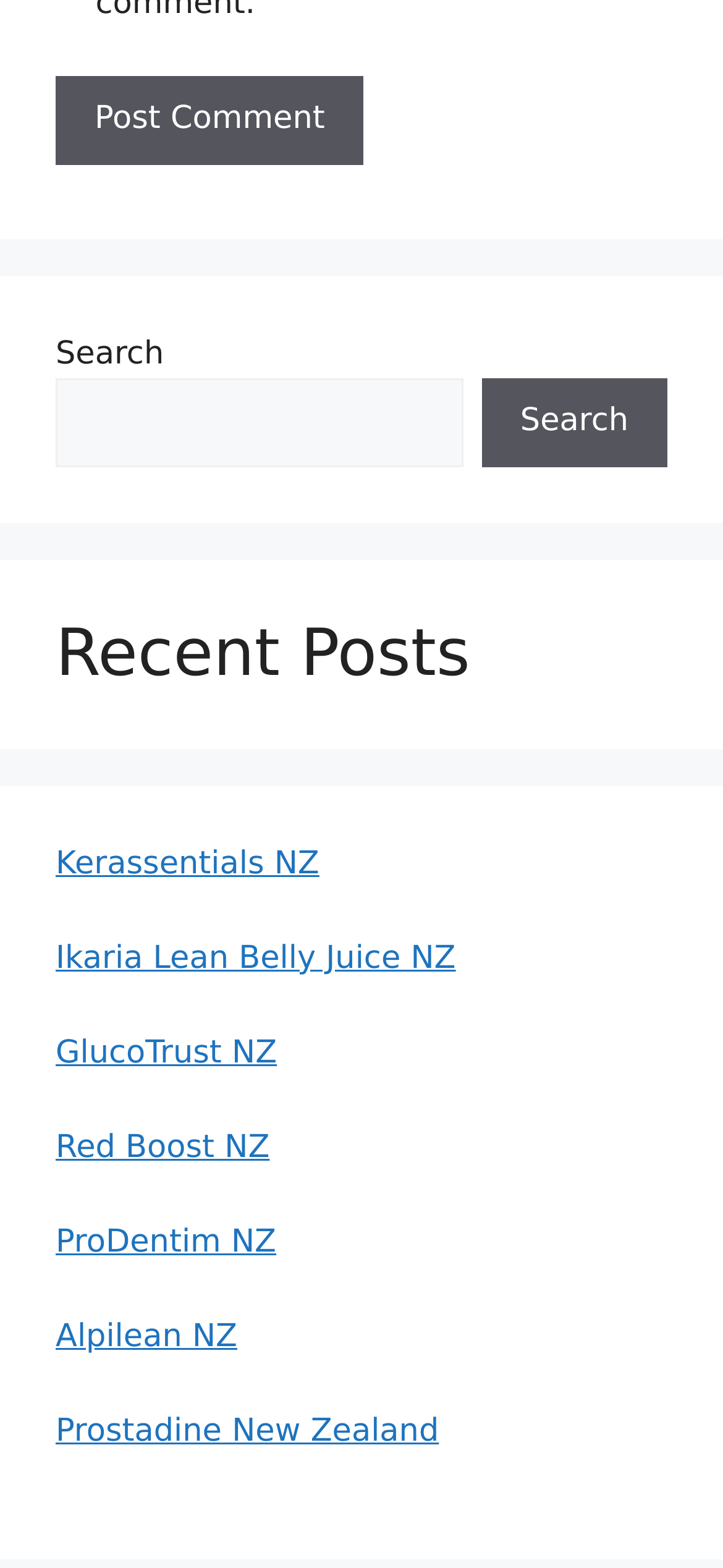Determine the bounding box coordinates of the section I need to click to execute the following instruction: "Click on Post Comment". Provide the coordinates as four float numbers between 0 and 1, i.e., [left, top, right, bottom].

[0.077, 0.049, 0.503, 0.105]